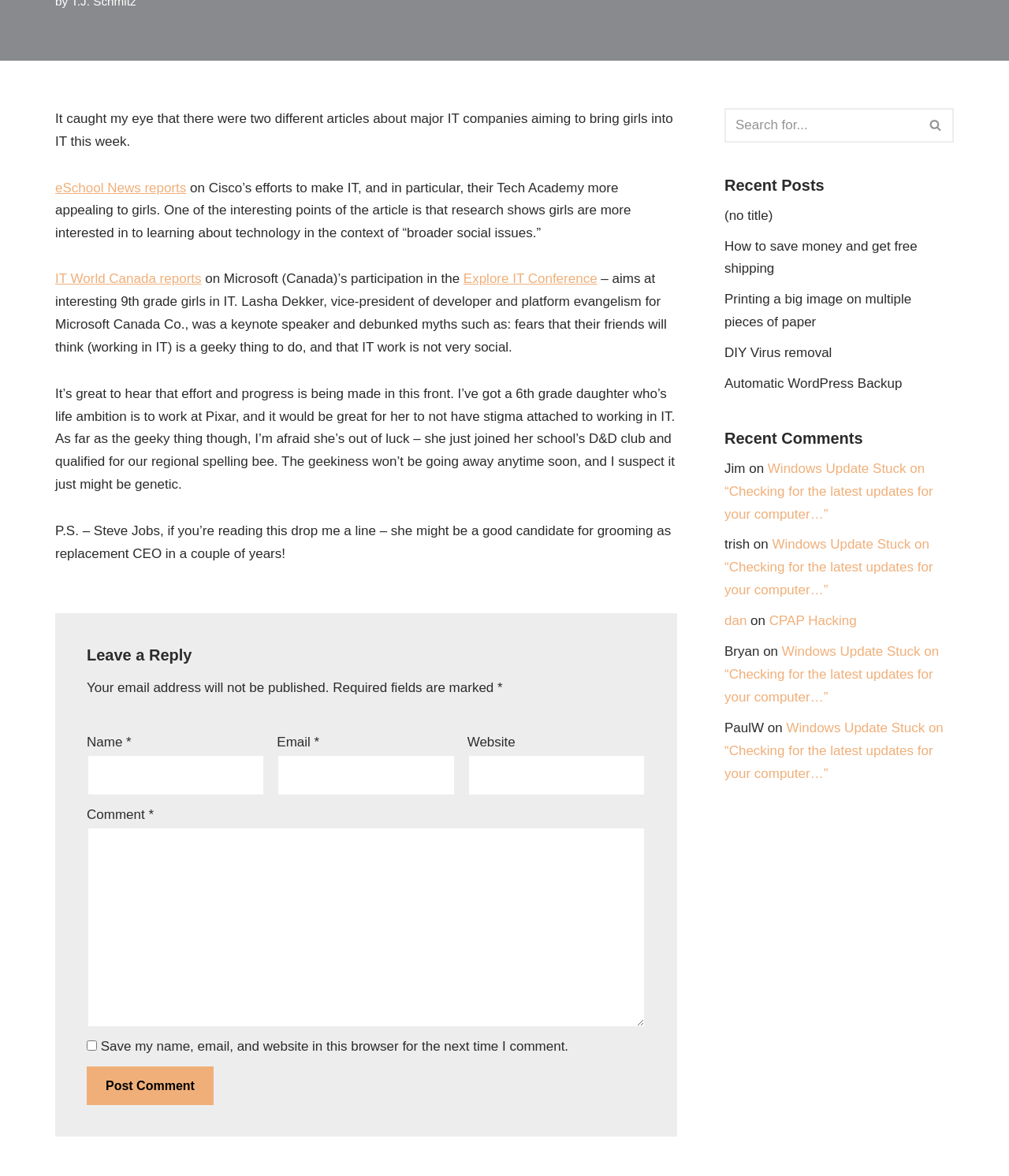Find the bounding box of the UI element described as: "dan". The bounding box coordinates should be given as four float values between 0 and 1, i.e., [left, top, right, bottom].

[0.718, 0.522, 0.74, 0.534]